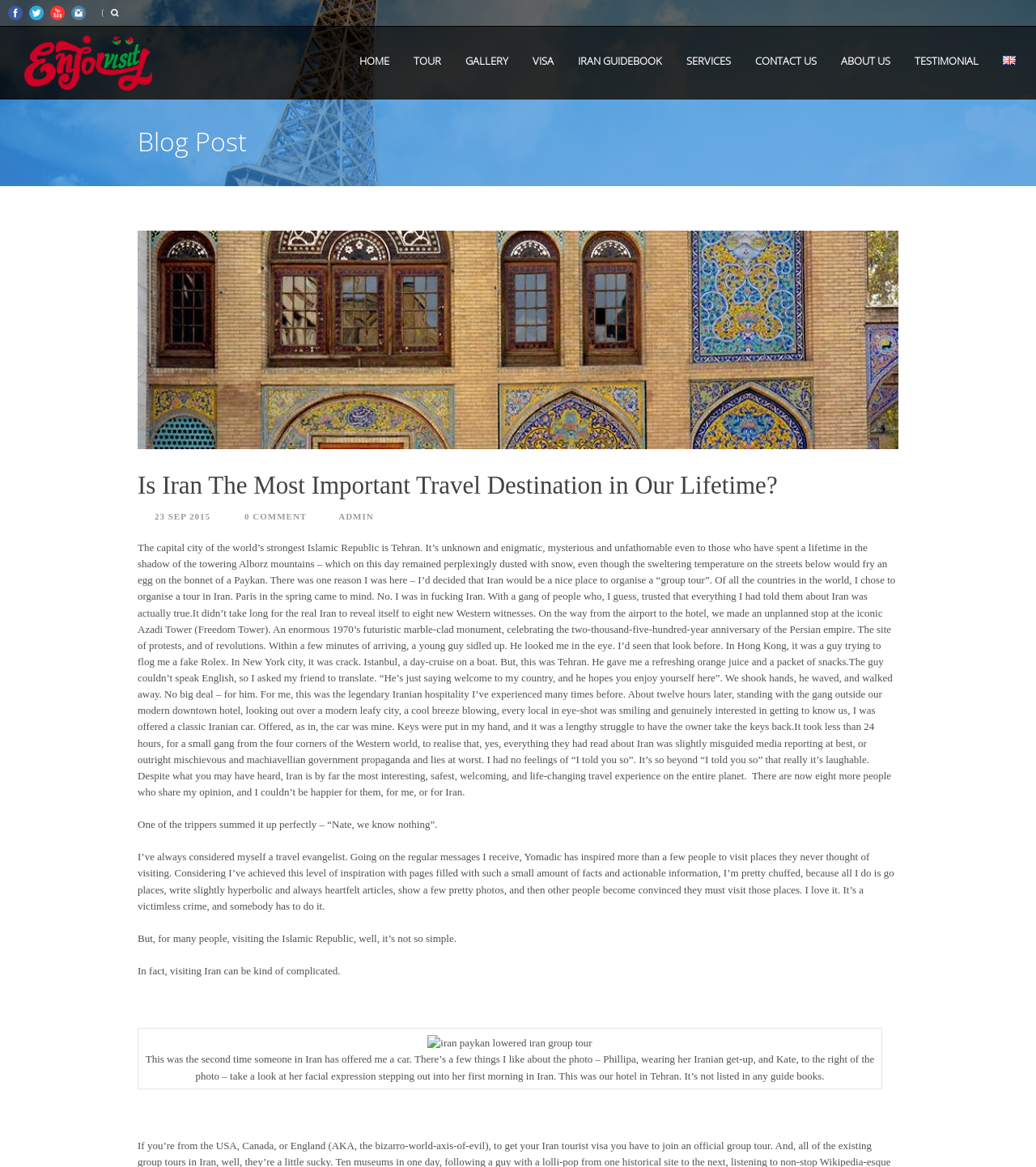Could you specify the bounding box coordinates for the clickable section to complete the following instruction: "Click the link to read the blog post"?

[0.133, 0.197, 0.867, 0.385]